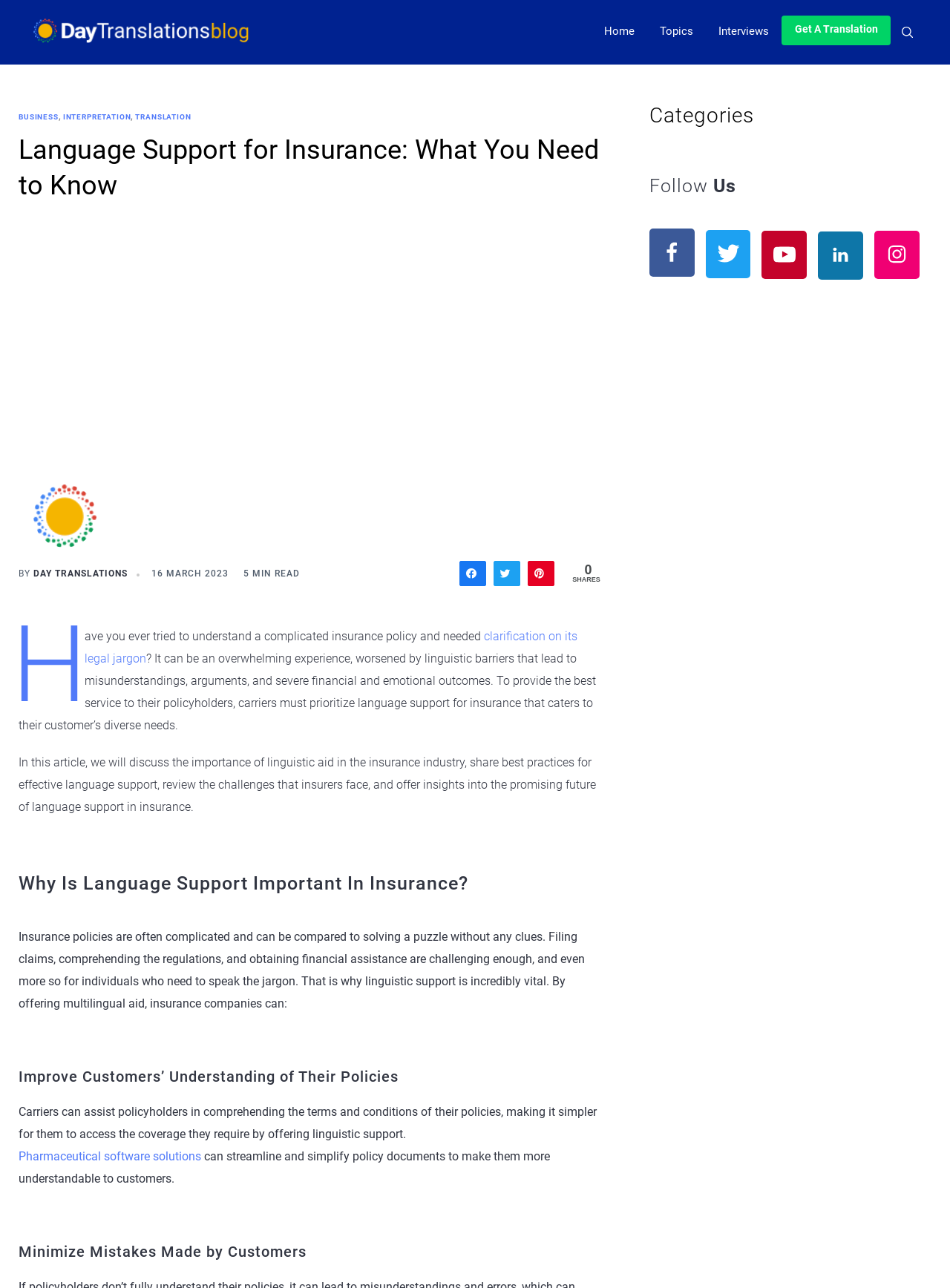Refer to the image and provide an in-depth answer to the question:
What can pharmaceutical software solutions do?

As mentioned on the webpage, pharmaceutical software solutions can streamline and simplify policy documents to make them more understandable to customers.